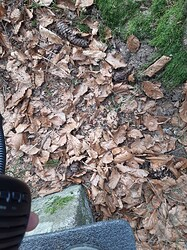Please provide a detailed answer to the question below by examining the image:
What type of environment is suggested by the ground composition?

The caption states that the ground 'appears to be a mix of soil and moss', which implies a damp environment, likely near a forest area.